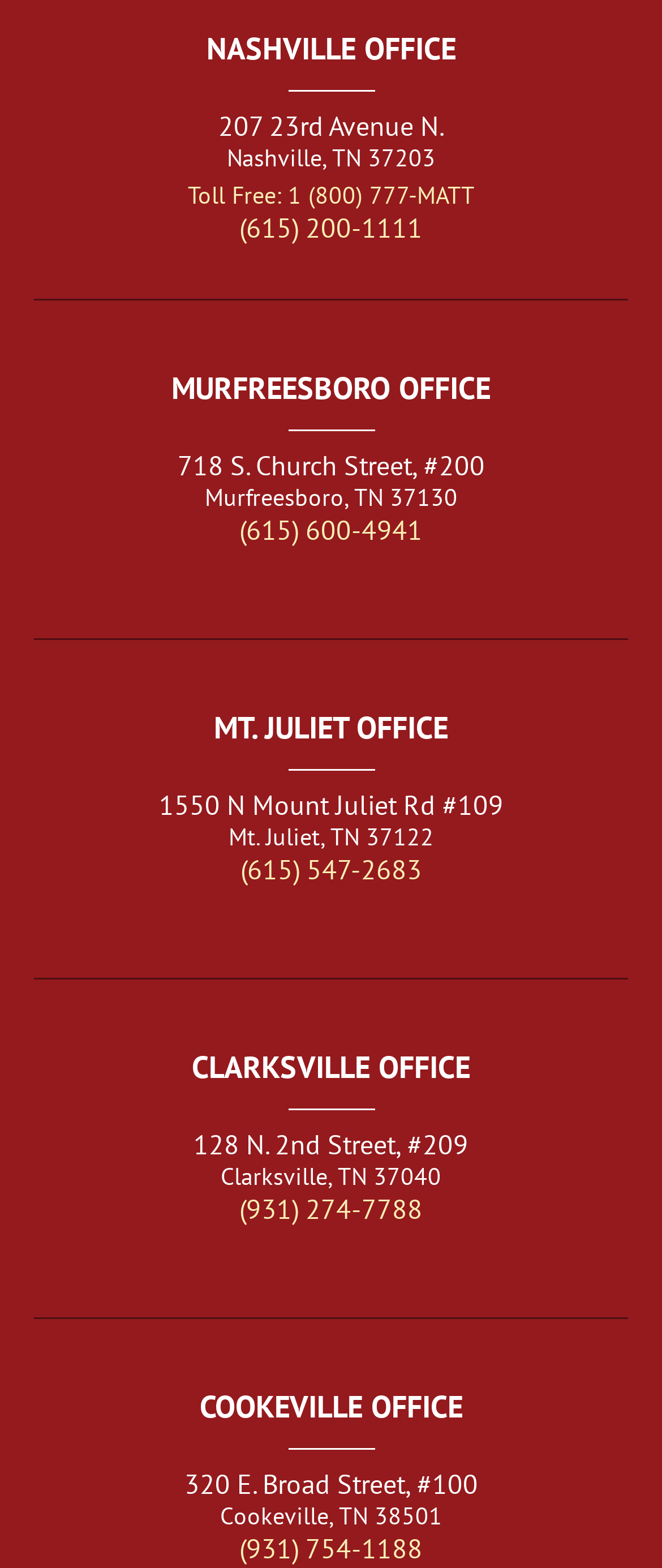Can you specify the bounding box coordinates of the area that needs to be clicked to fulfill the following instruction: "Contact the Cookeville office"?

[0.362, 0.977, 0.638, 0.998]